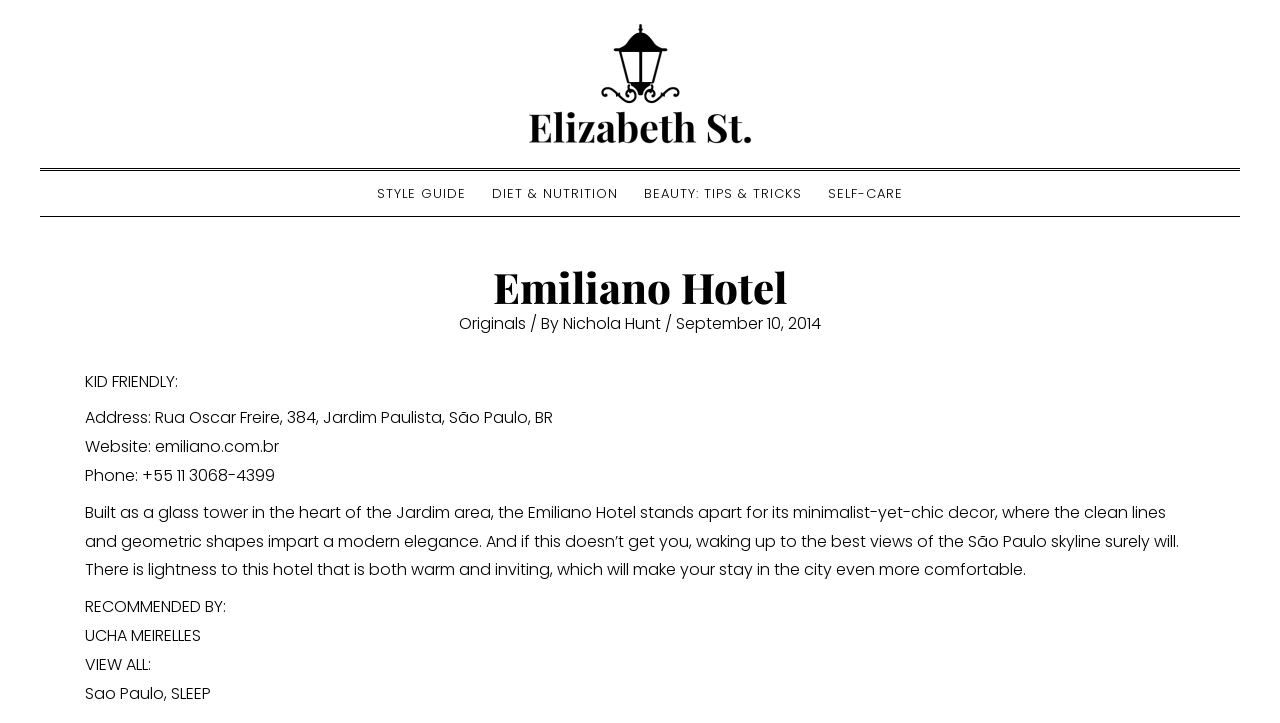Please find the bounding box for the following UI element description. Provide the coordinates in (top-left x, top-left y, bottom-right x, bottom-right y) format, with values between 0 and 1: Nichola Hunt

[0.44, 0.432, 0.52, 0.464]